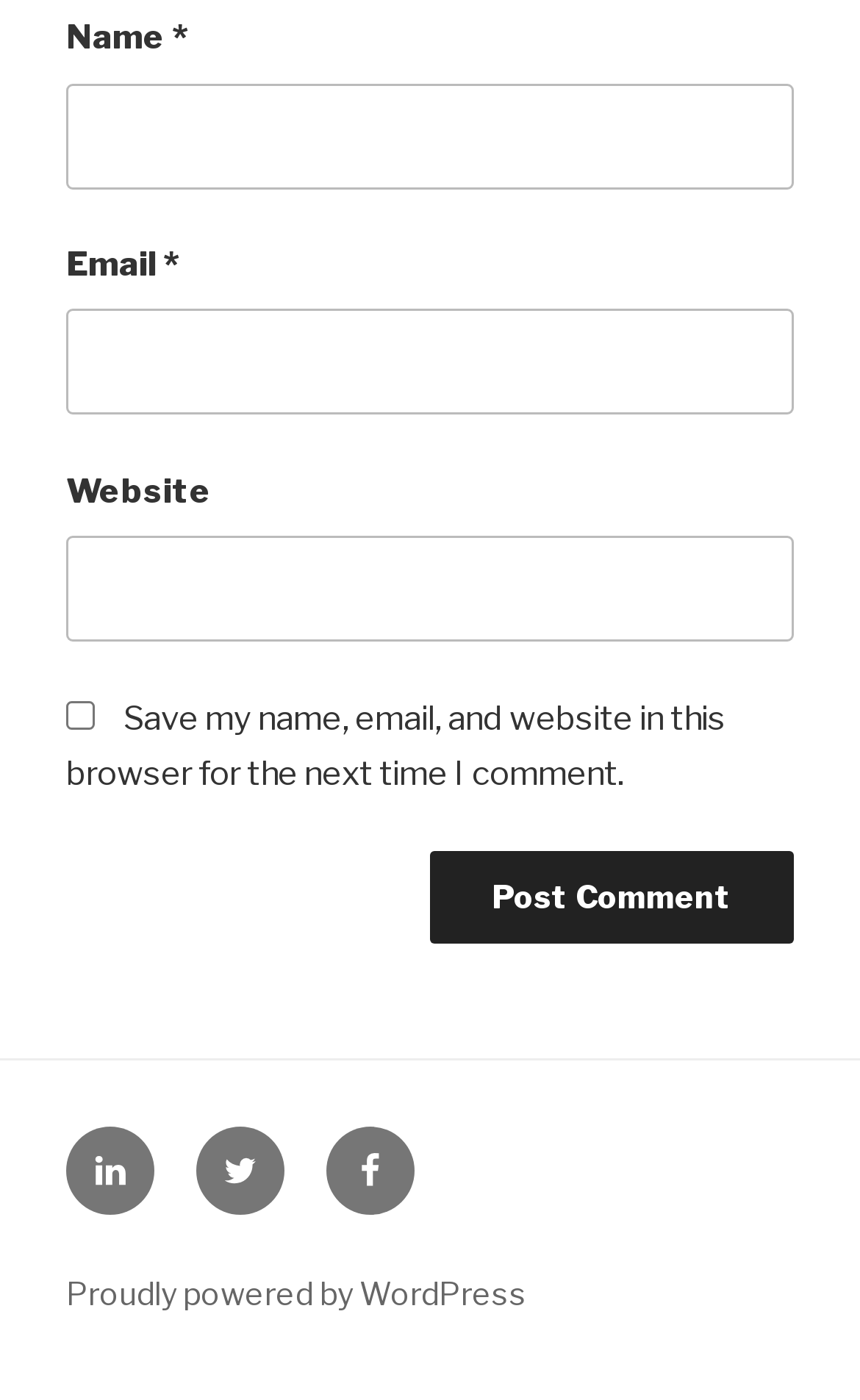Identify the bounding box coordinates of the section that should be clicked to achieve the task described: "Input your email".

[0.077, 0.221, 0.923, 0.297]